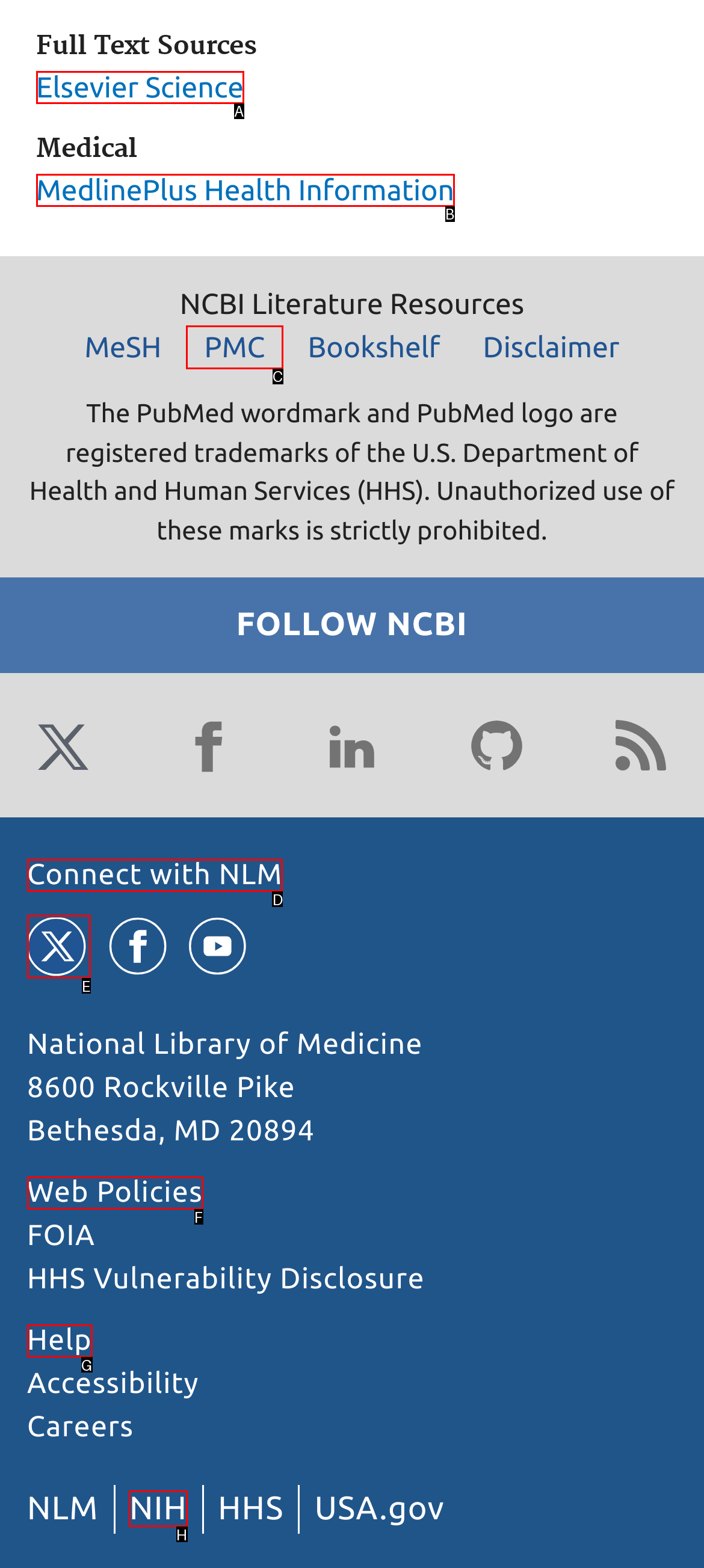Determine which HTML element fits the description: Web Policies. Answer with the letter corresponding to the correct choice.

F